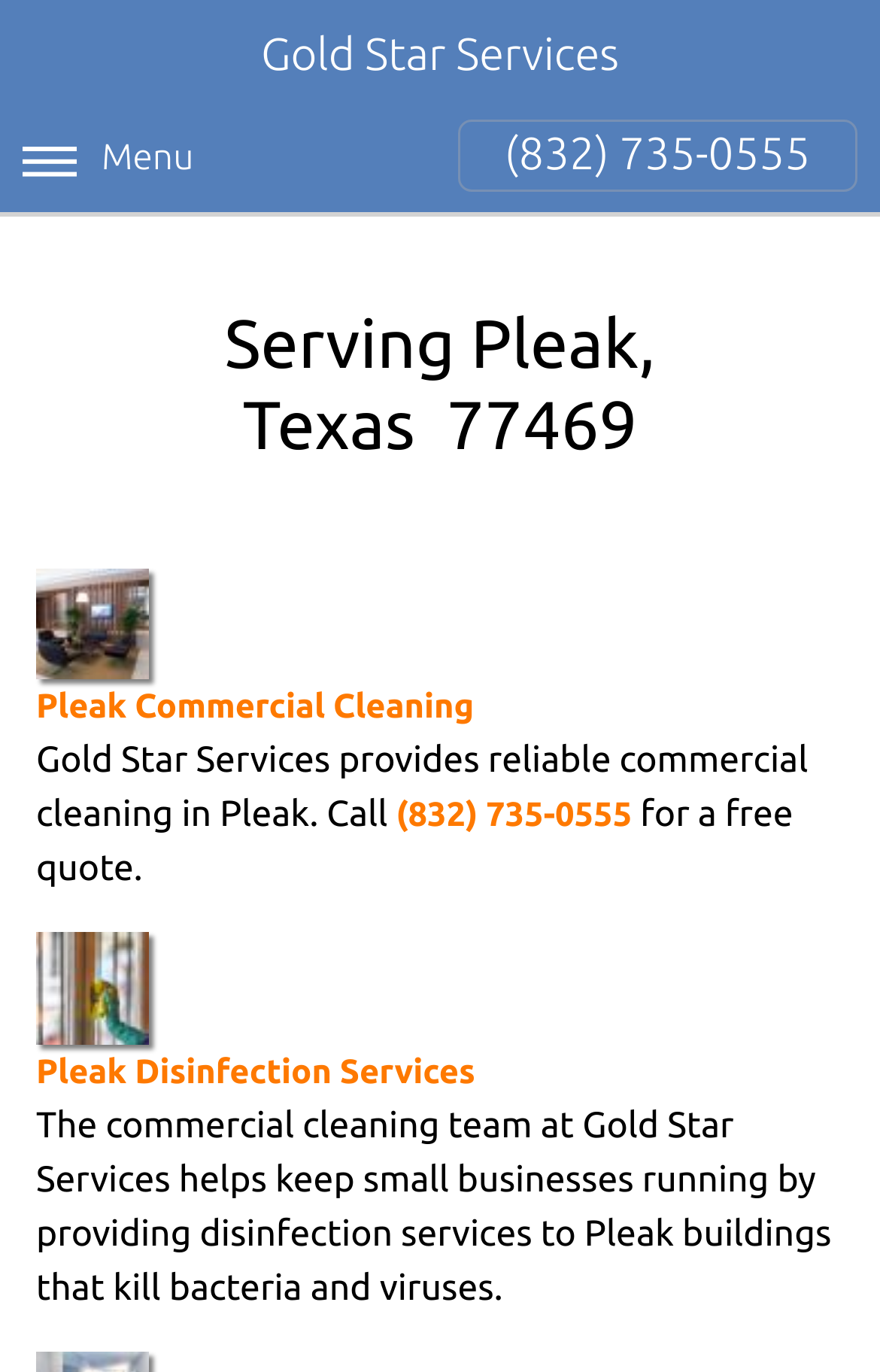Refer to the image and offer a detailed explanation in response to the question: What is the phone number to call for a free quote?

I found the phone number by looking at the links on the webpage, specifically the one that says 'Call (832) 735-0555 for a free quote.'